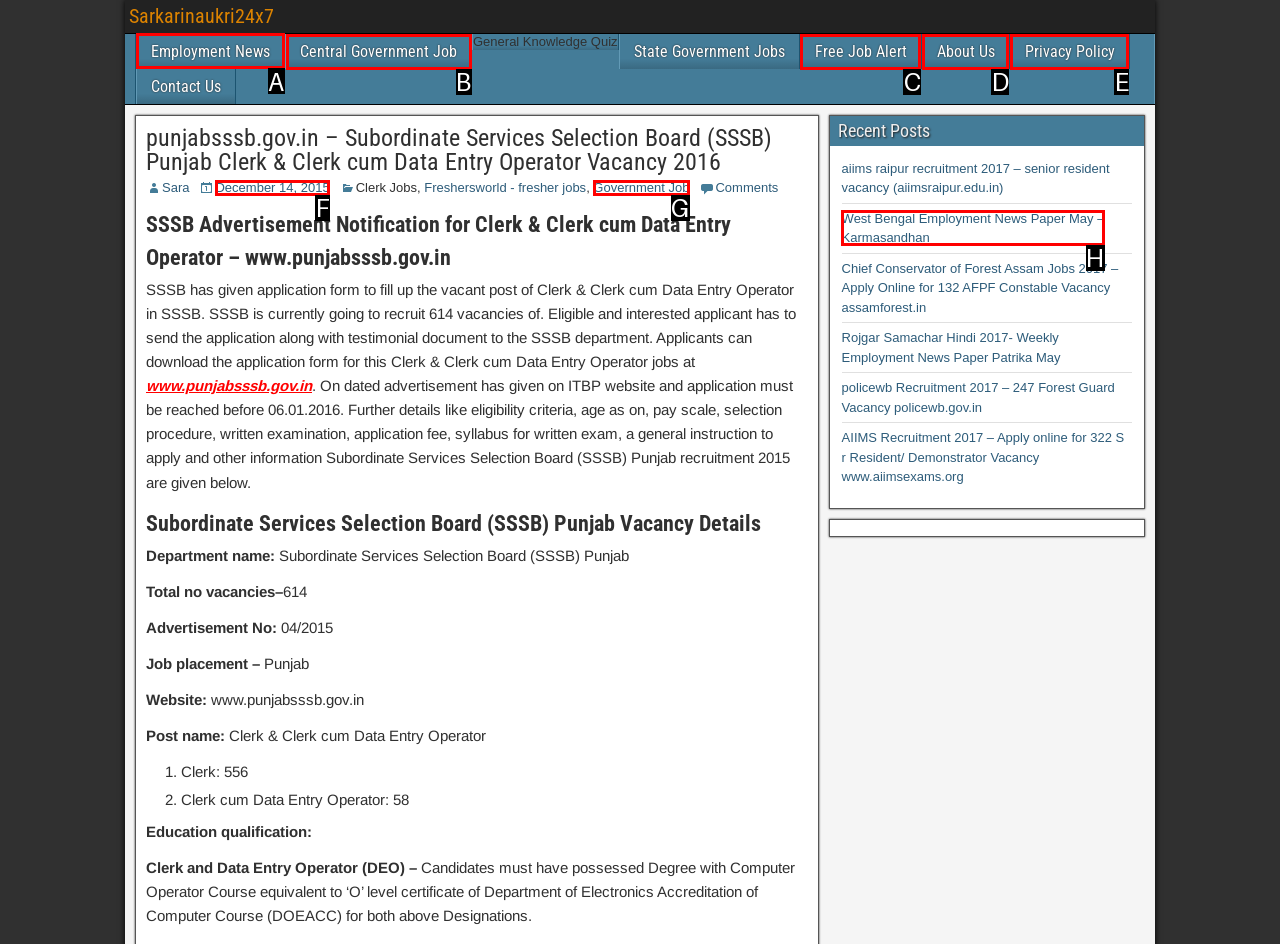Select the letter of the UI element that matches this task: Visit the 'Employment News' page
Provide the answer as the letter of the correct choice.

A